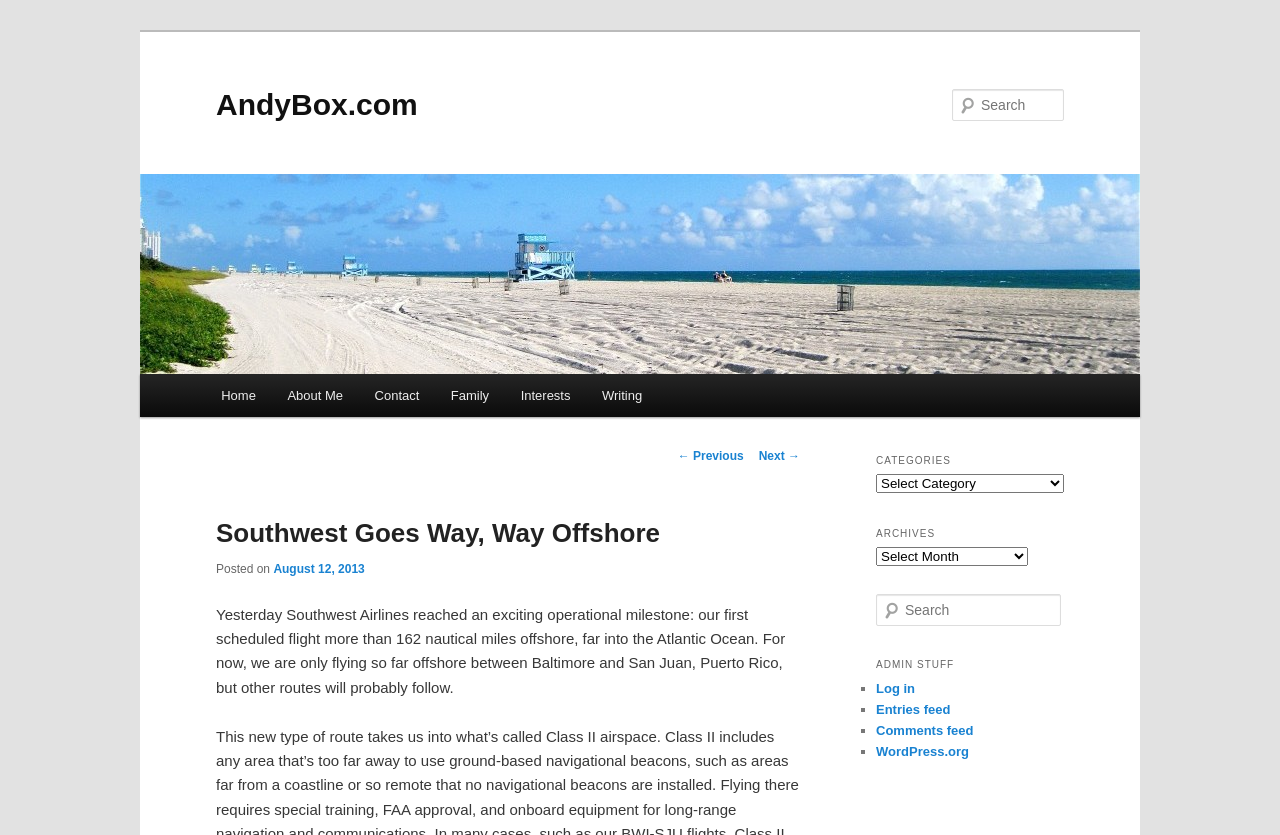Please provide a short answer using a single word or phrase for the question:
What is the purpose of the textbox?

Search